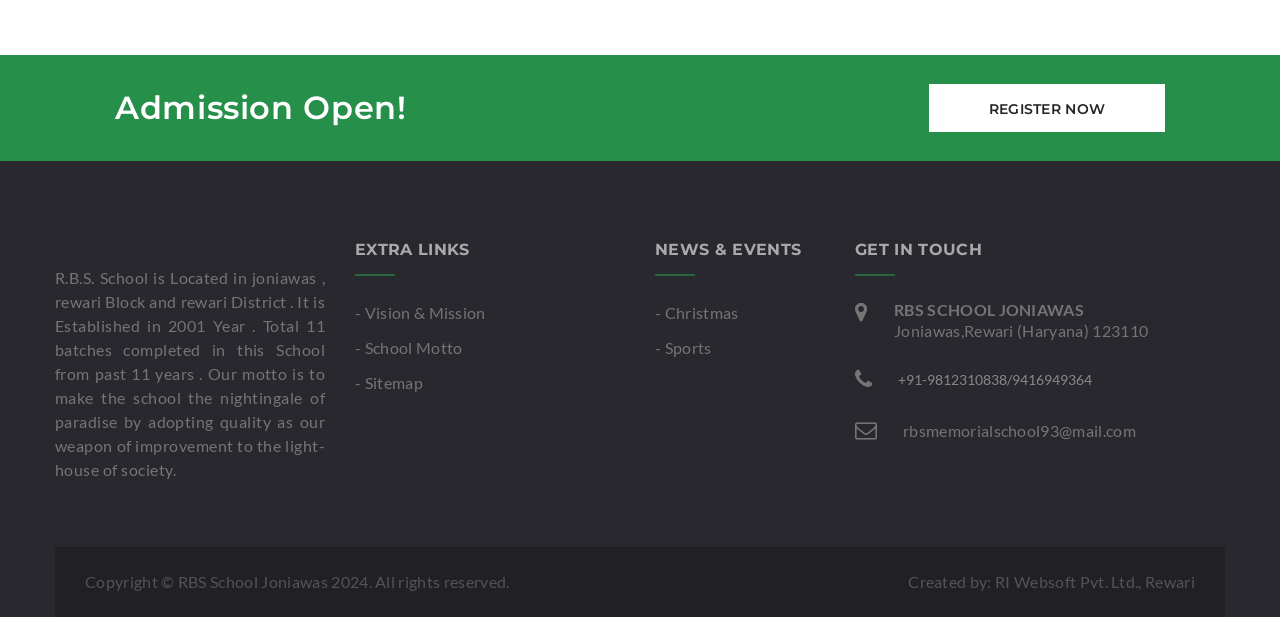Determine the bounding box coordinates for the HTML element described here: "Register Now".

[0.726, 0.135, 0.91, 0.213]